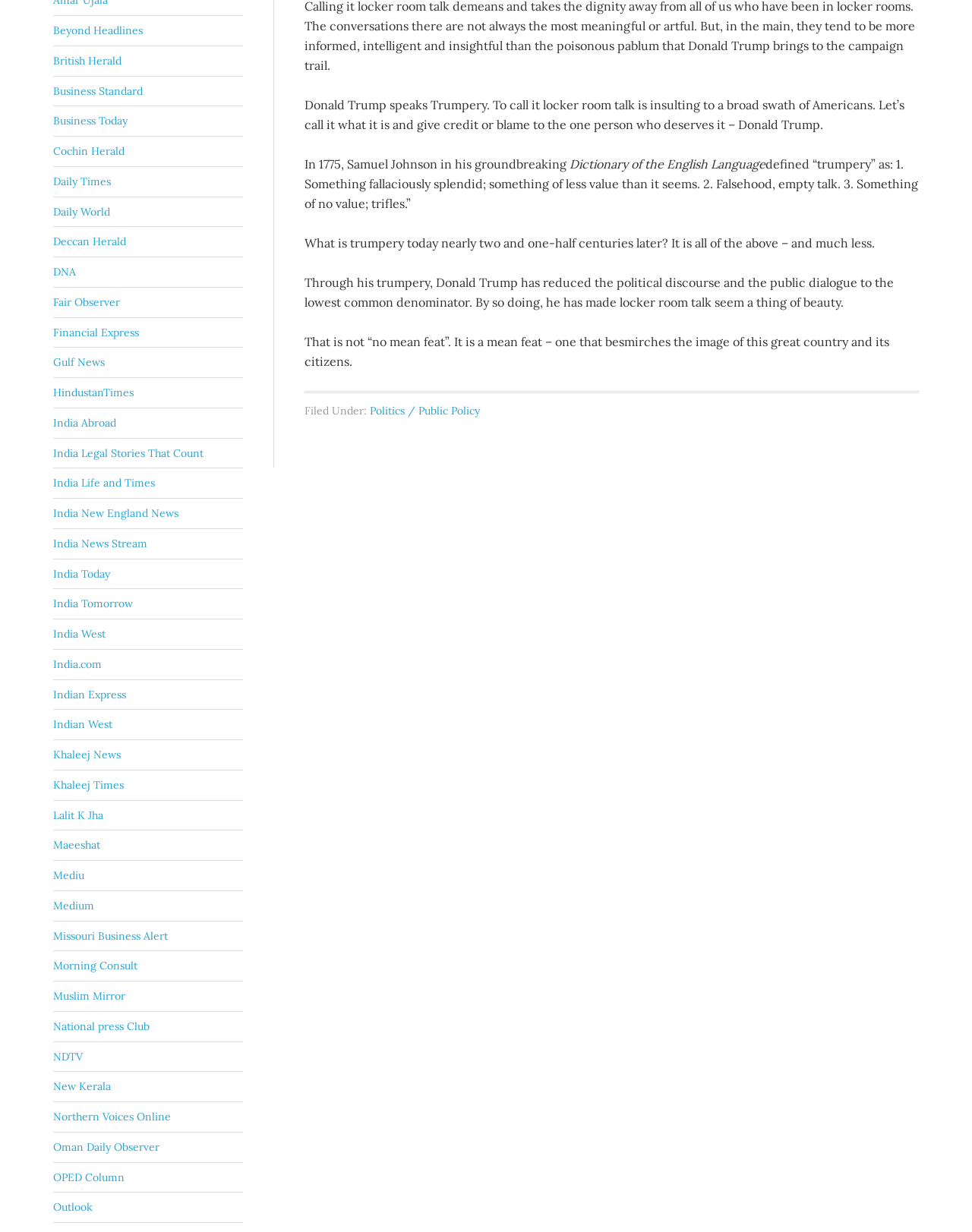Find the bounding box coordinates for the UI element whose description is: "siddhant.ghw@gmail.com". The coordinates should be four float numbers between 0 and 1, in the format [left, top, right, bottom].

None